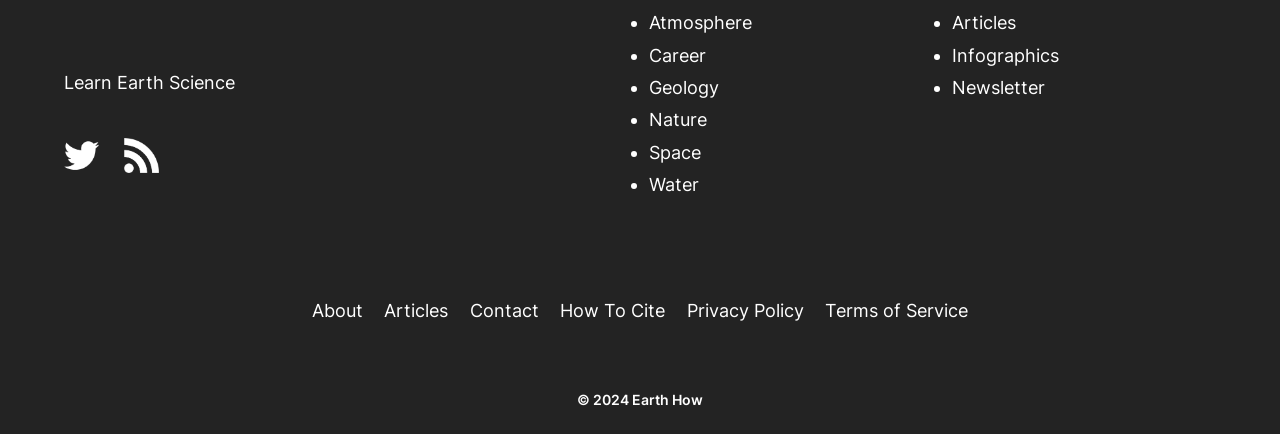Determine the bounding box coordinates of the clickable element necessary to fulfill the instruction: "leave a reply". Provide the coordinates as four float numbers within the 0 to 1 range, i.e., [left, top, right, bottom].

[0.05, 0.686, 0.666, 0.776]